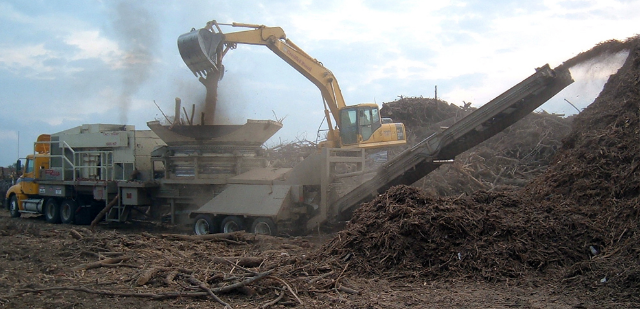Based on the image, give a detailed response to the question: What is rising from the activity?

Dust rises from the activity, illustrating the intensity of the operation, which involves the grinder efficiently processing a significant pile of wood waste.